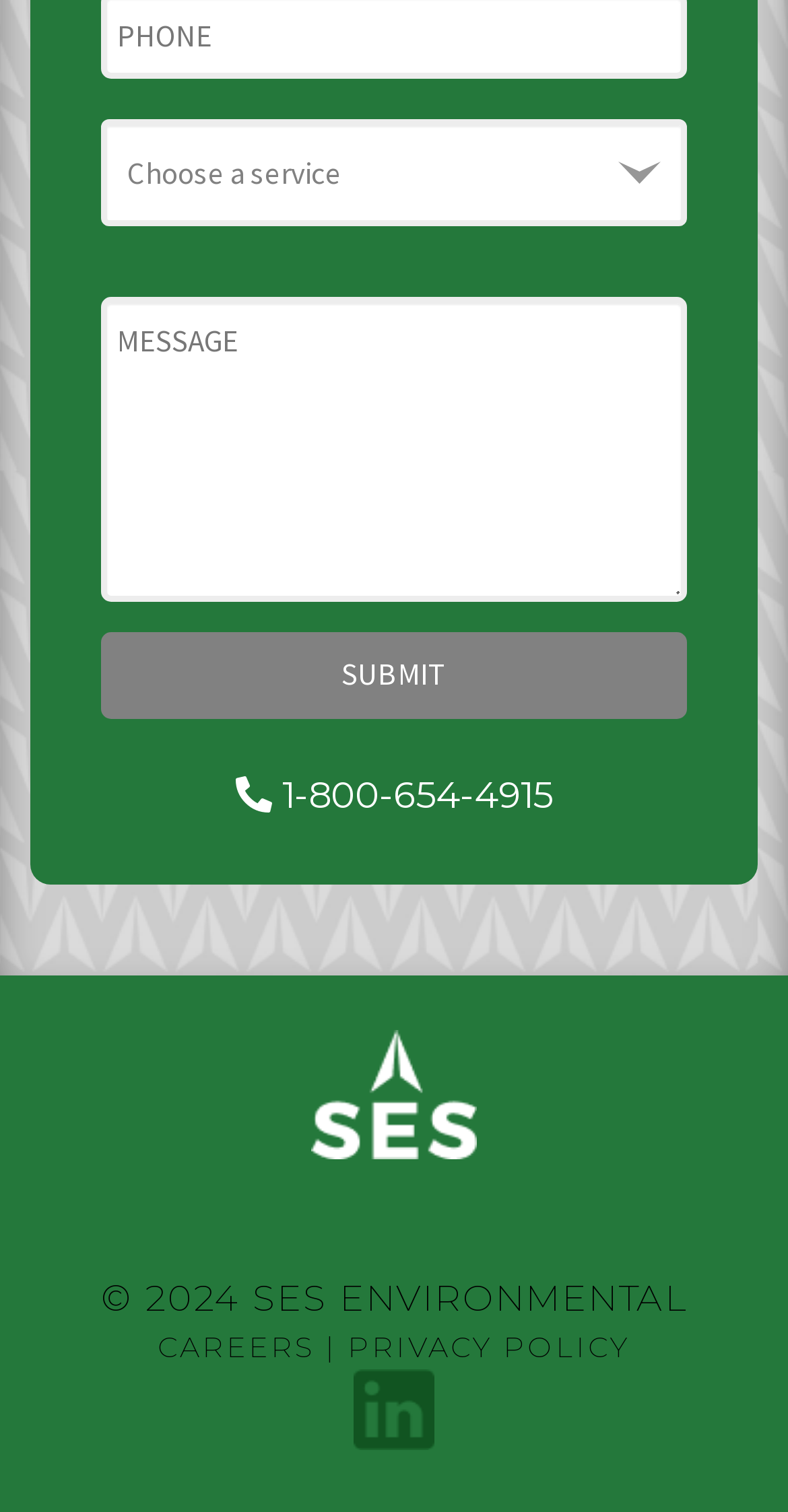Please locate the bounding box coordinates of the element that needs to be clicked to achieve the following instruction: "click the SUBMIT button". The coordinates should be four float numbers between 0 and 1, i.e., [left, top, right, bottom].

[0.128, 0.418, 0.872, 0.475]